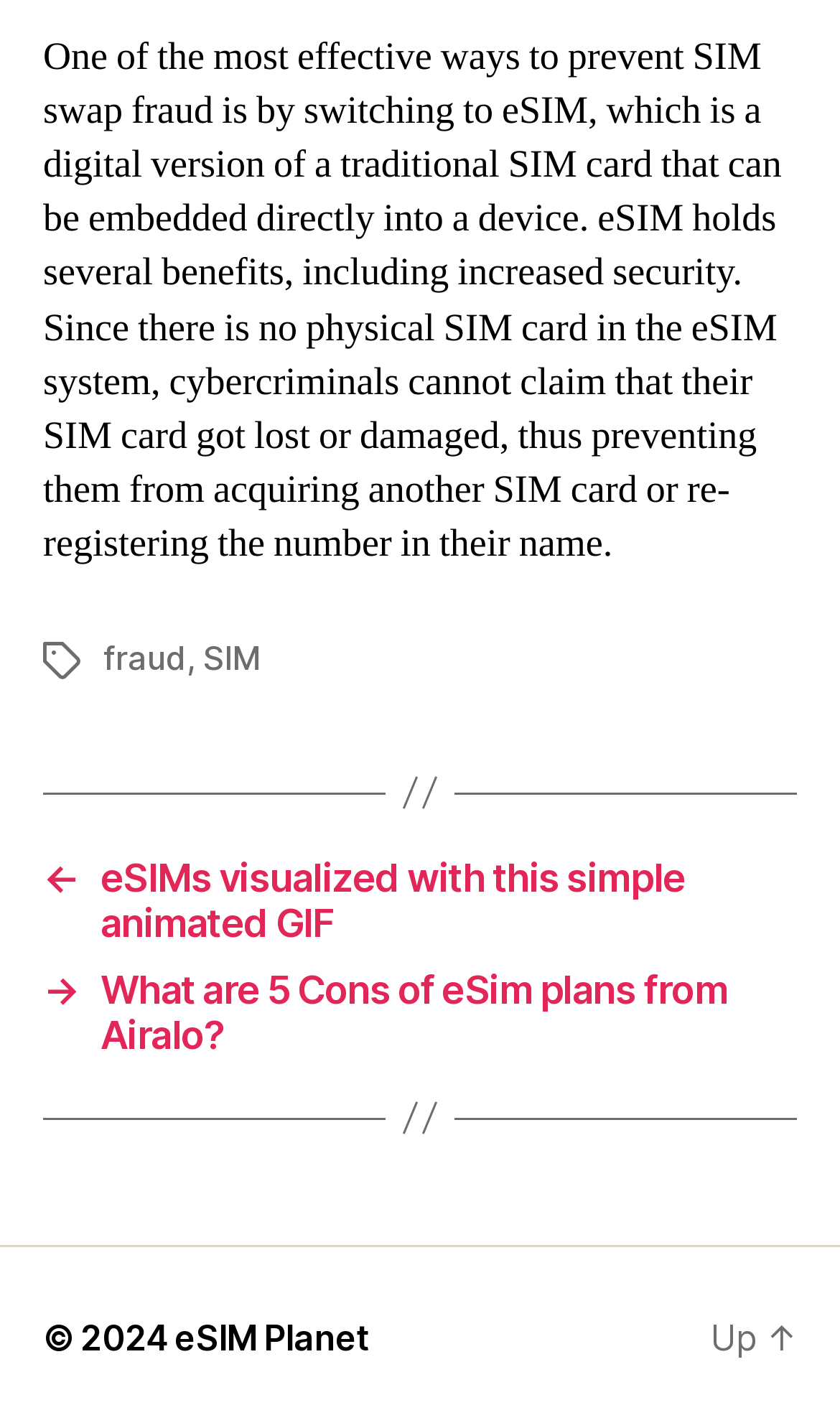Find the bounding box coordinates for the HTML element specified by: "SIM".

[0.242, 0.447, 0.309, 0.476]